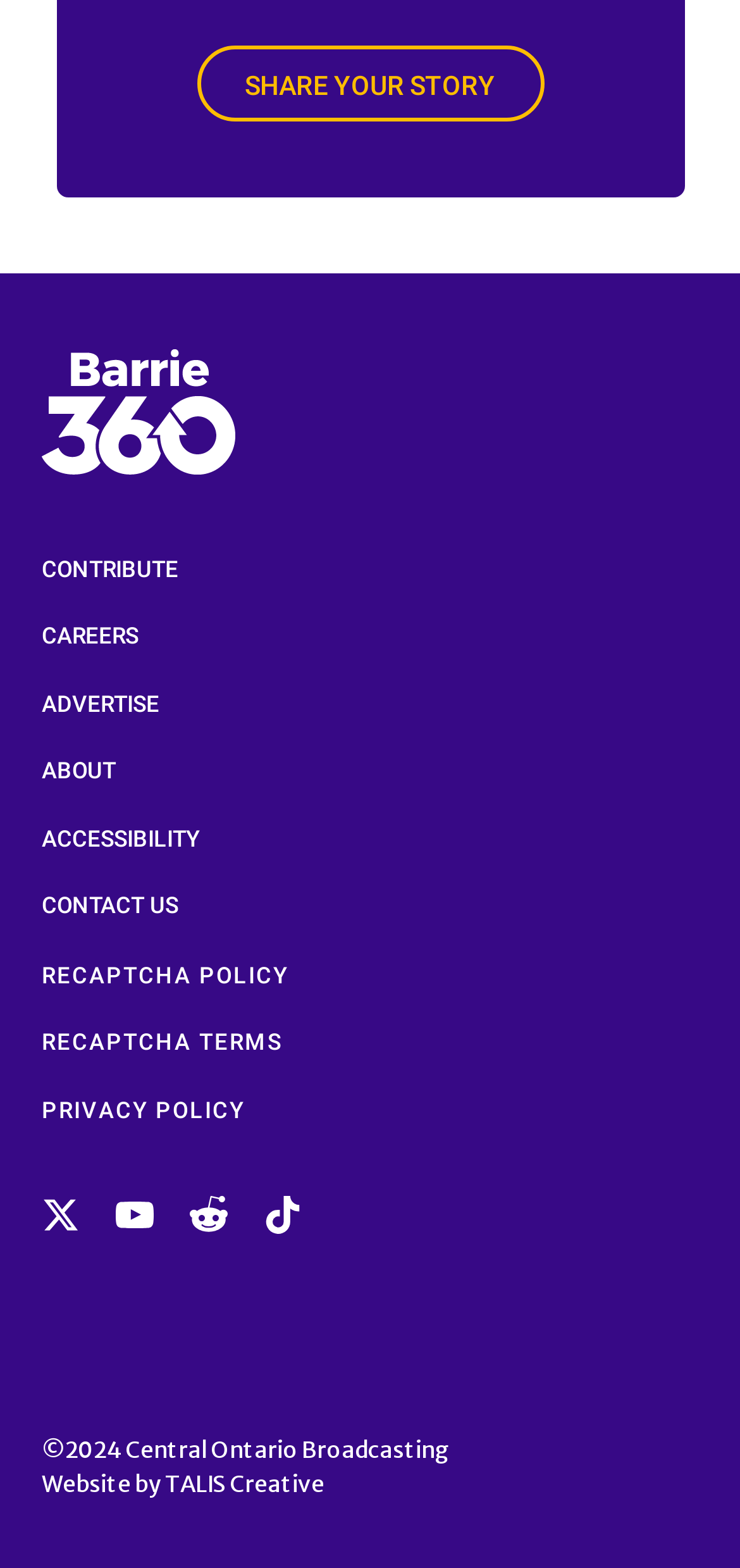Pinpoint the bounding box coordinates of the clickable area necessary to execute the following instruction: "View PRIVACY POLICY". The coordinates should be given as four float numbers between 0 and 1, namely [left, top, right, bottom].

[0.056, 0.695, 0.331, 0.716]